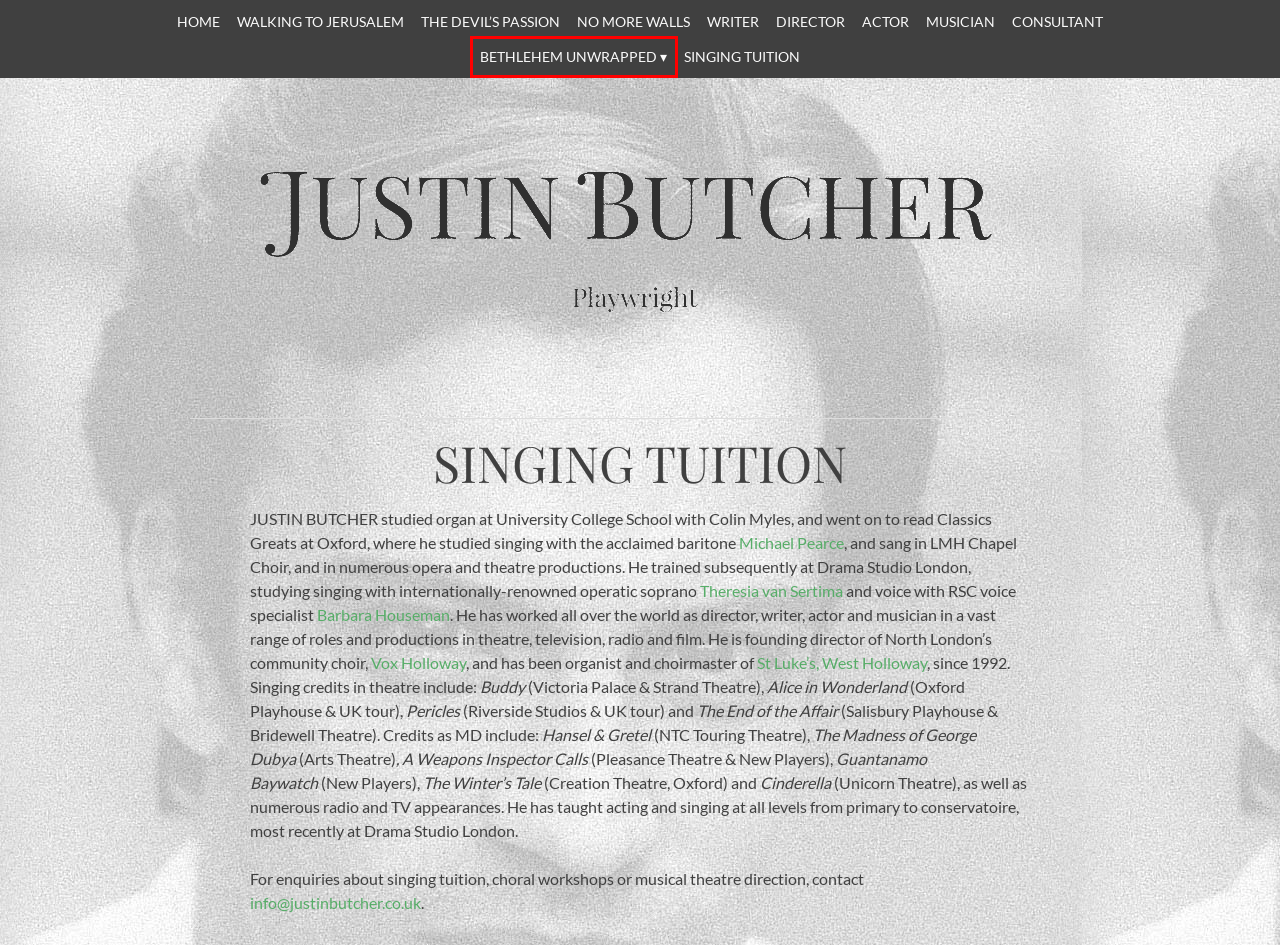You have a screenshot of a webpage with a red bounding box around an element. Choose the best matching webpage description that would appear after clicking the highlighted element. Here are the candidates:
A. THE DEVIL’S PASSION | Justin Butcher
B. Bethlehem Unwrapped | Justin Butcher
C. DIRECTOR | Justin Butcher
D. CONSULTANT | Justin Butcher
E. Justin Butcher | Playwright
F. St Luke's West Holloway
G. ACTOR | Justin Butcher
H. WRITER | Justin Butcher

B